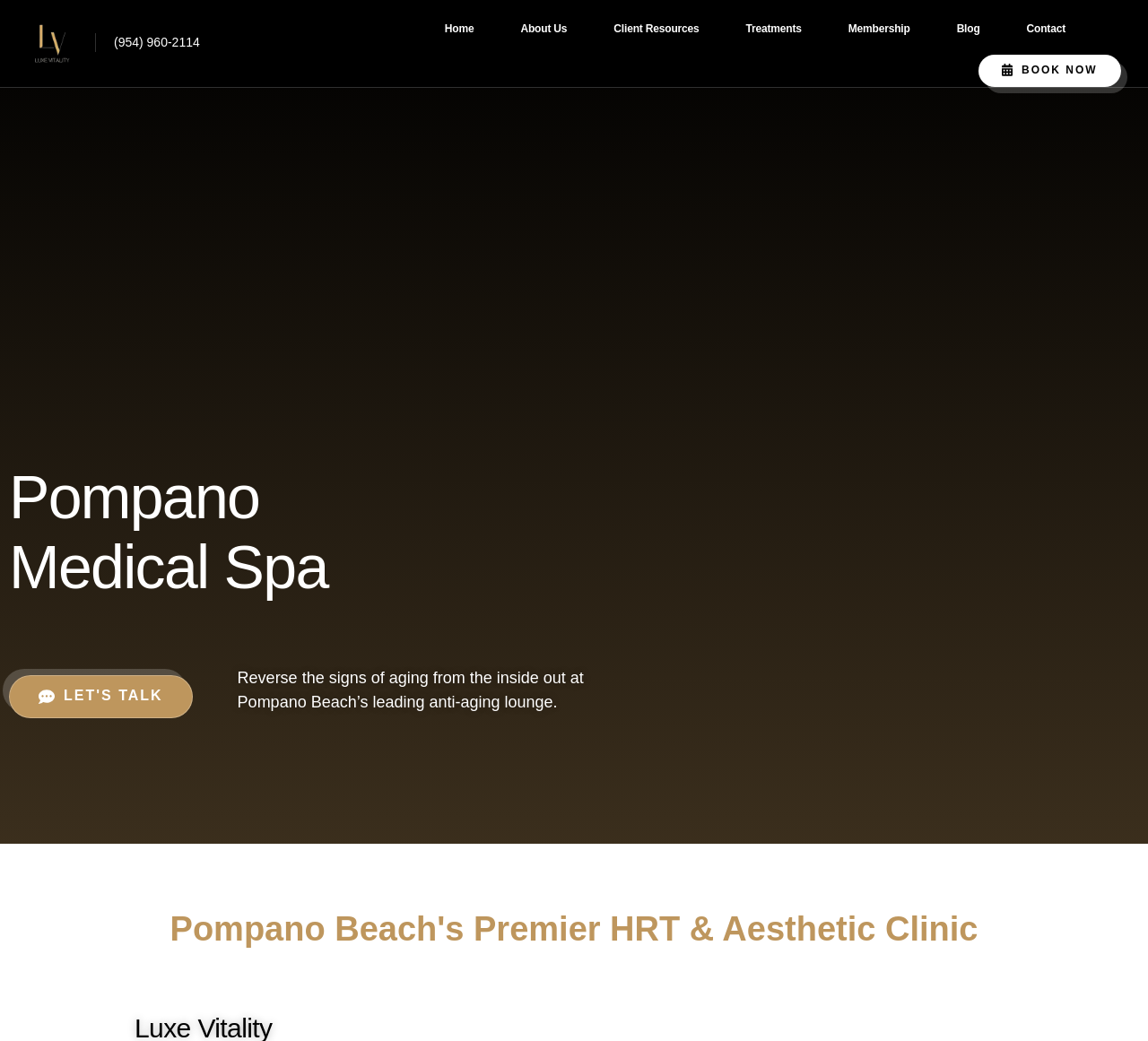Please determine the bounding box coordinates of the element's region to click in order to carry out the following instruction: "Call the phone number". The coordinates should be four float numbers between 0 and 1, i.e., [left, top, right, bottom].

[0.099, 0.033, 0.174, 0.047]